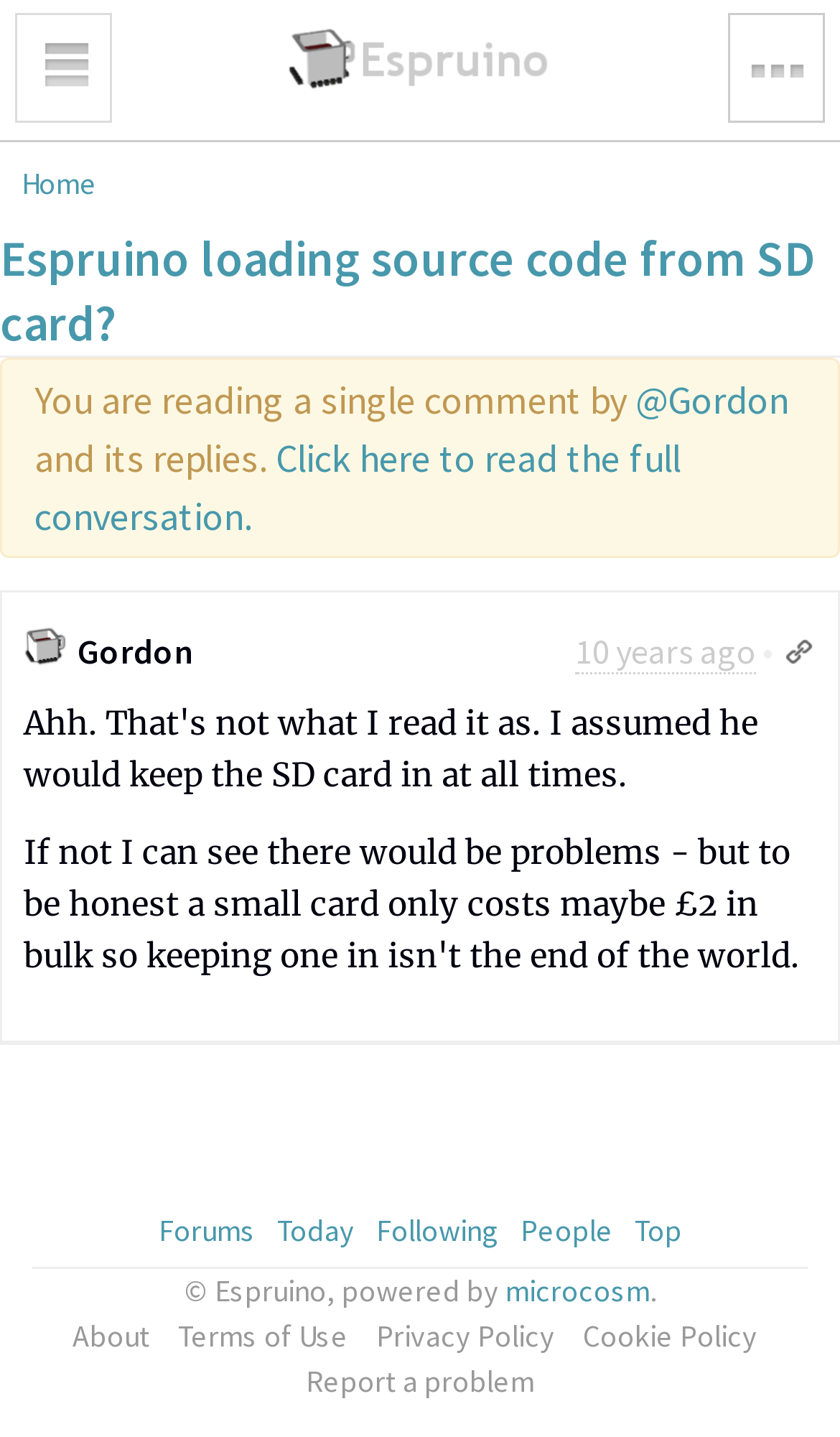Please provide a brief answer to the following inquiry using a single word or phrase:
How many links are there in the footer section?

7